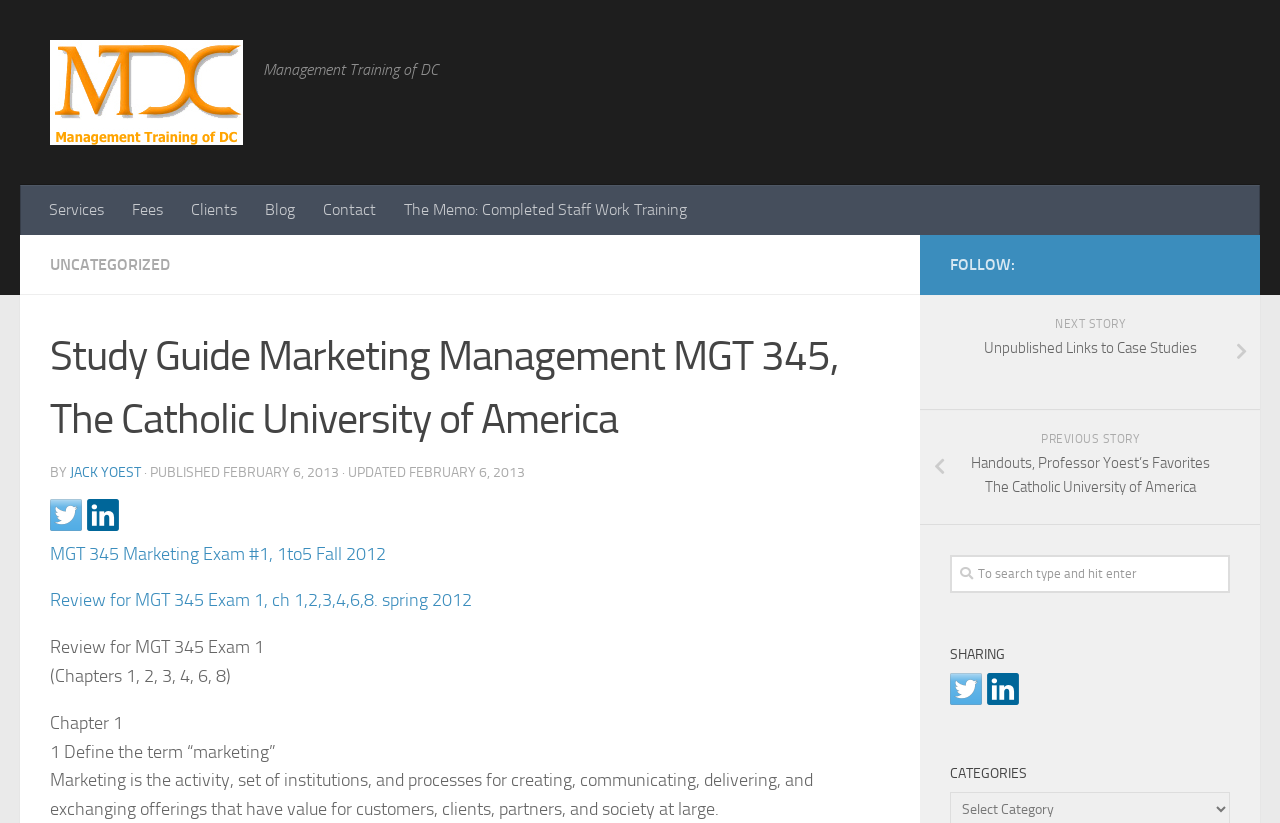Identify the coordinates of the bounding box for the element described below: "Jack Yoest". Return the coordinates as four float numbers between 0 and 1: [left, top, right, bottom].

[0.055, 0.563, 0.11, 0.584]